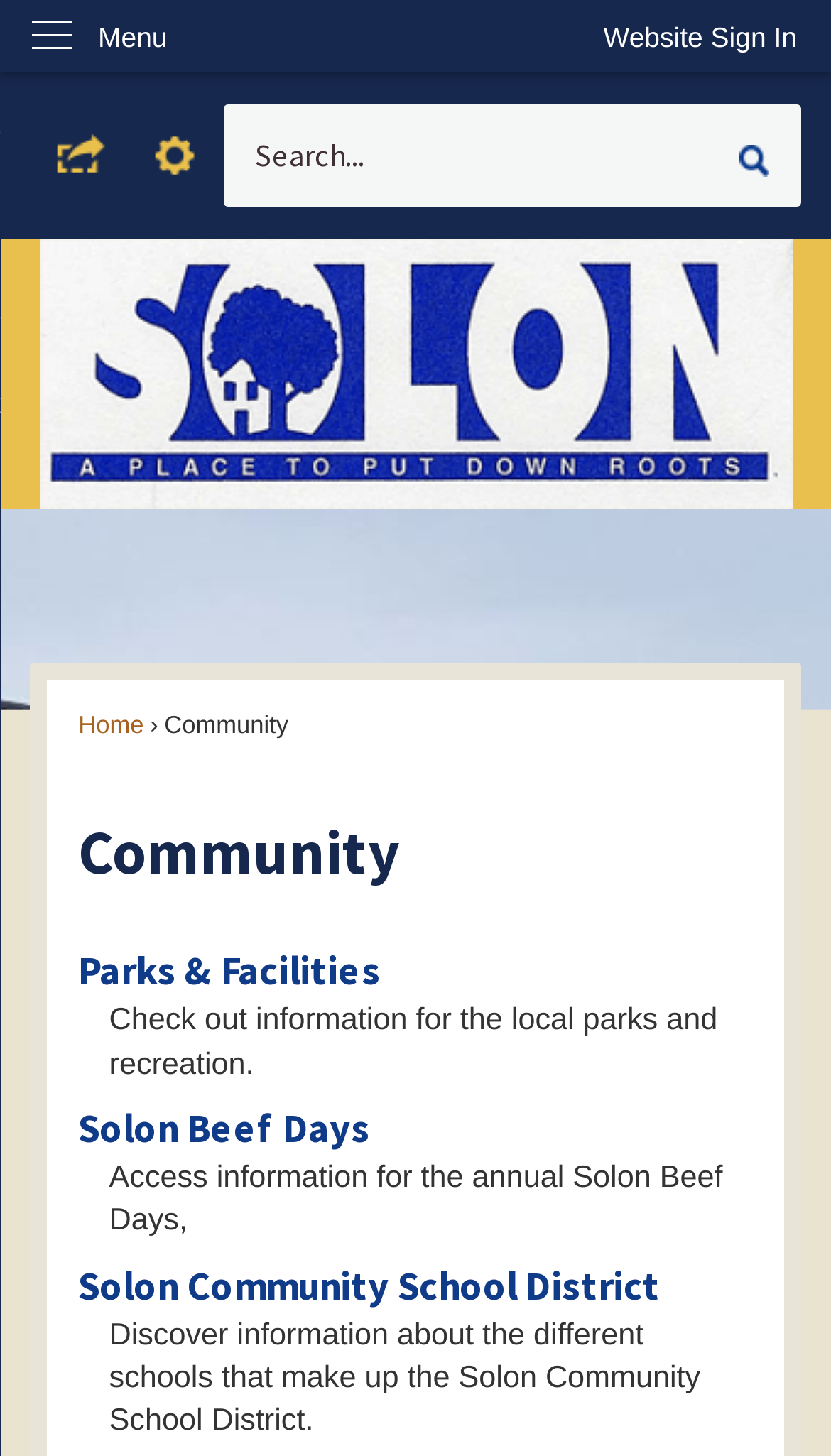Bounding box coordinates are specified in the format (top-left x, top-left y, bottom-right x, bottom-right y). All values are floating point numbers bounded between 0 and 1. Please provide the bounding box coordinate of the region this sentence describes: Solon Beef Days

[0.094, 0.758, 0.446, 0.792]